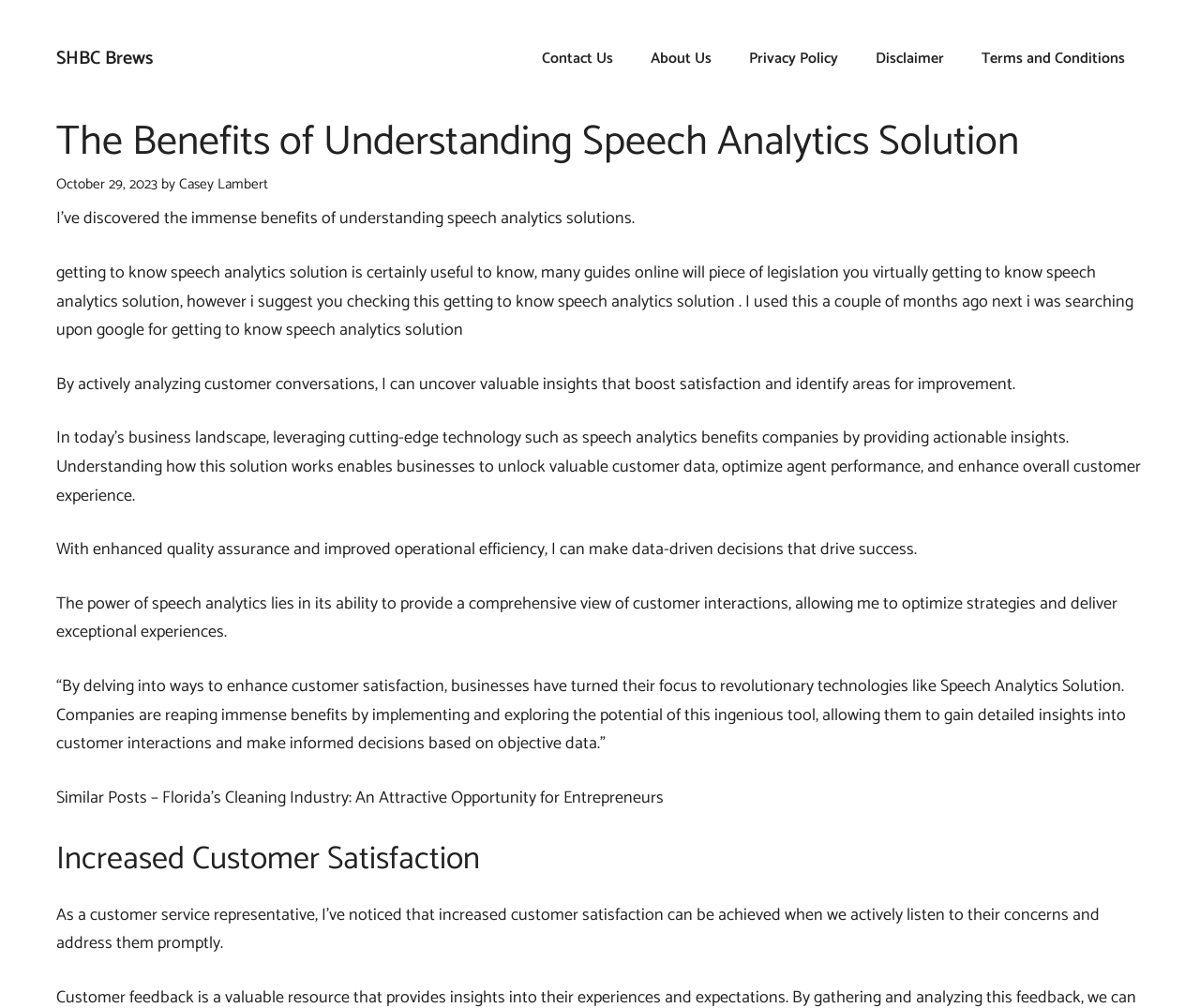Please determine the bounding box coordinates for the element that should be clicked to follow these instructions: "Read the article about 5 movies to watch".

None